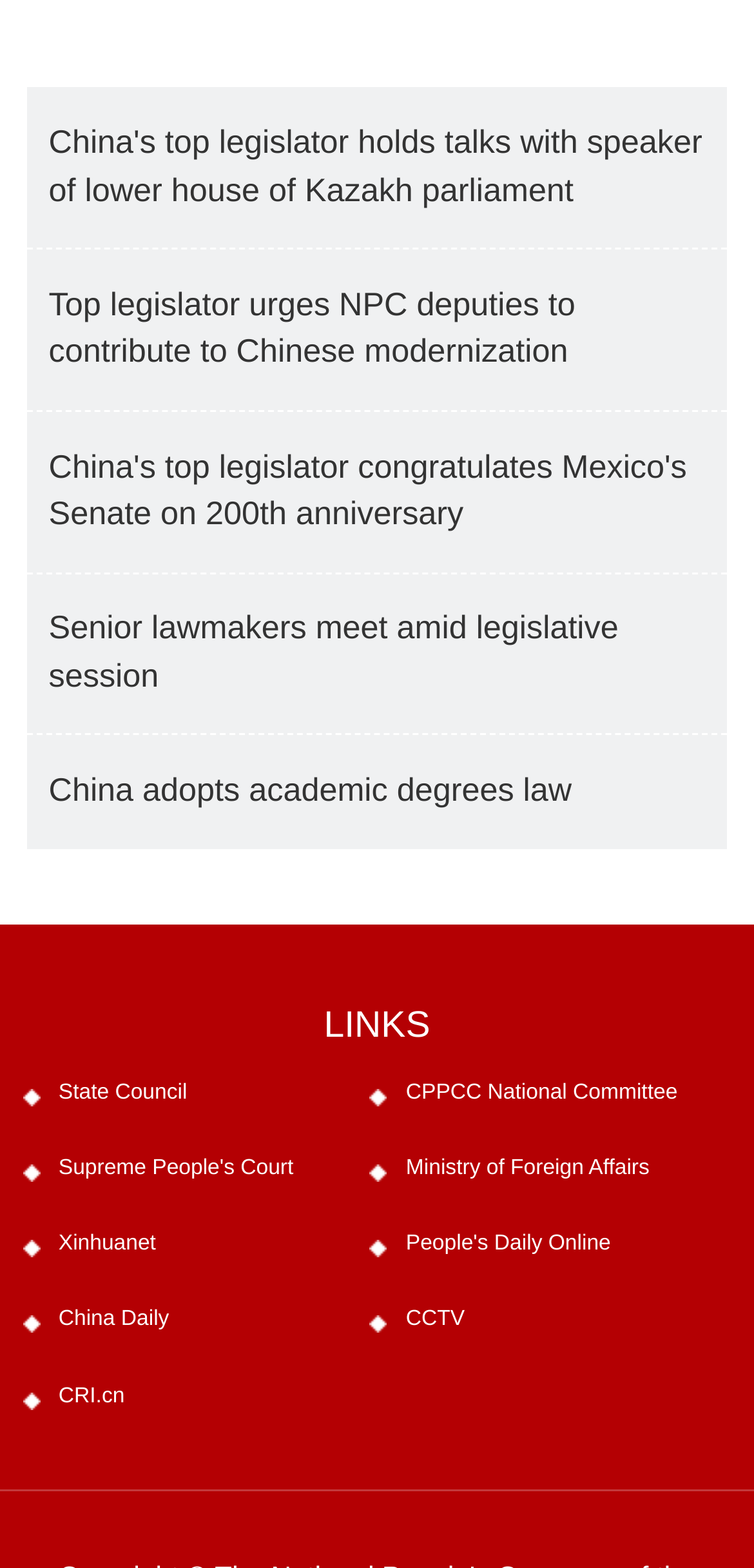Respond to the question below with a concise word or phrase:
What is the topic of the first link?

China's top legislator